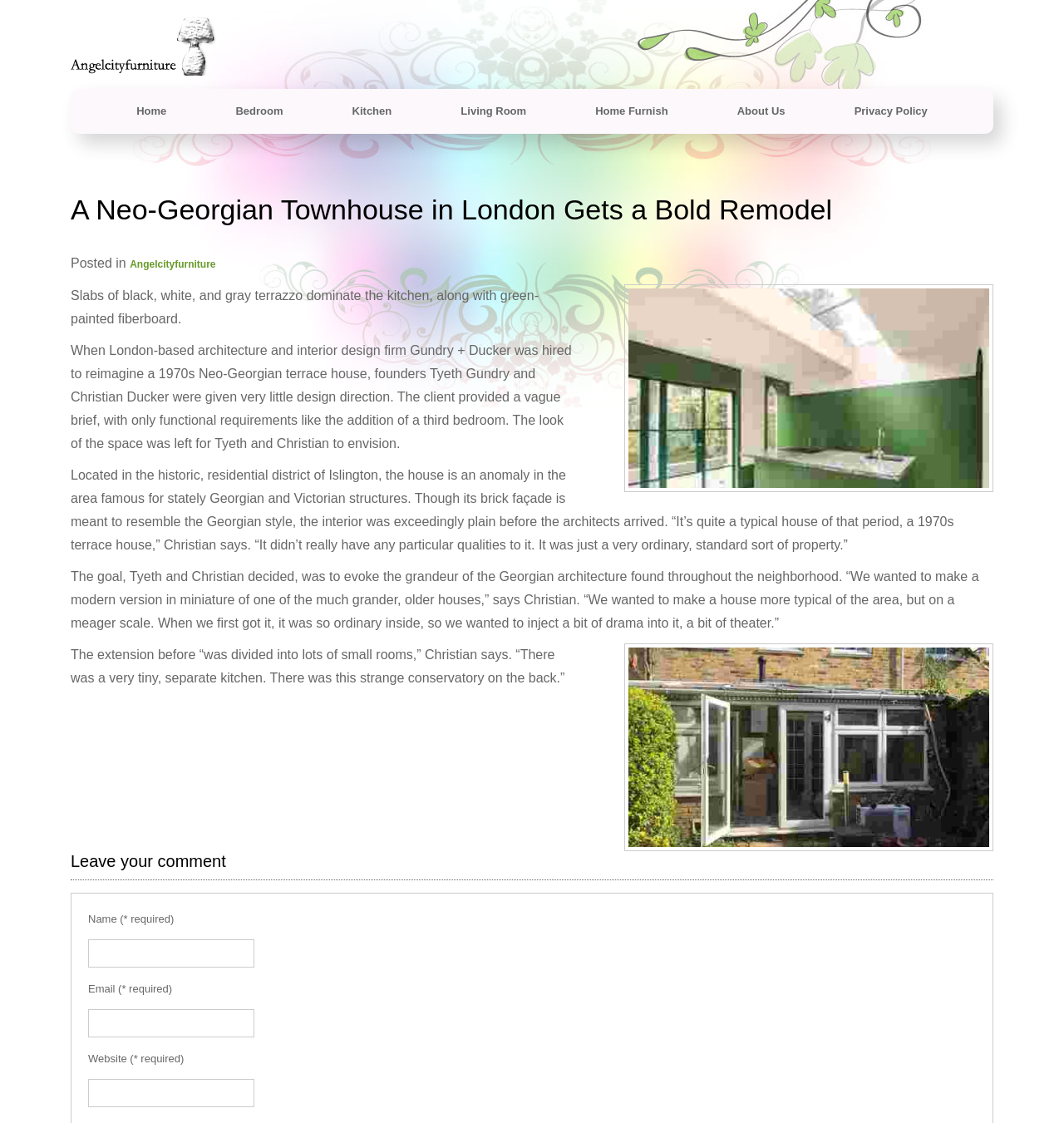What style is the townhouse in?
Respond to the question with a single word or phrase according to the image.

Neo-Georgian